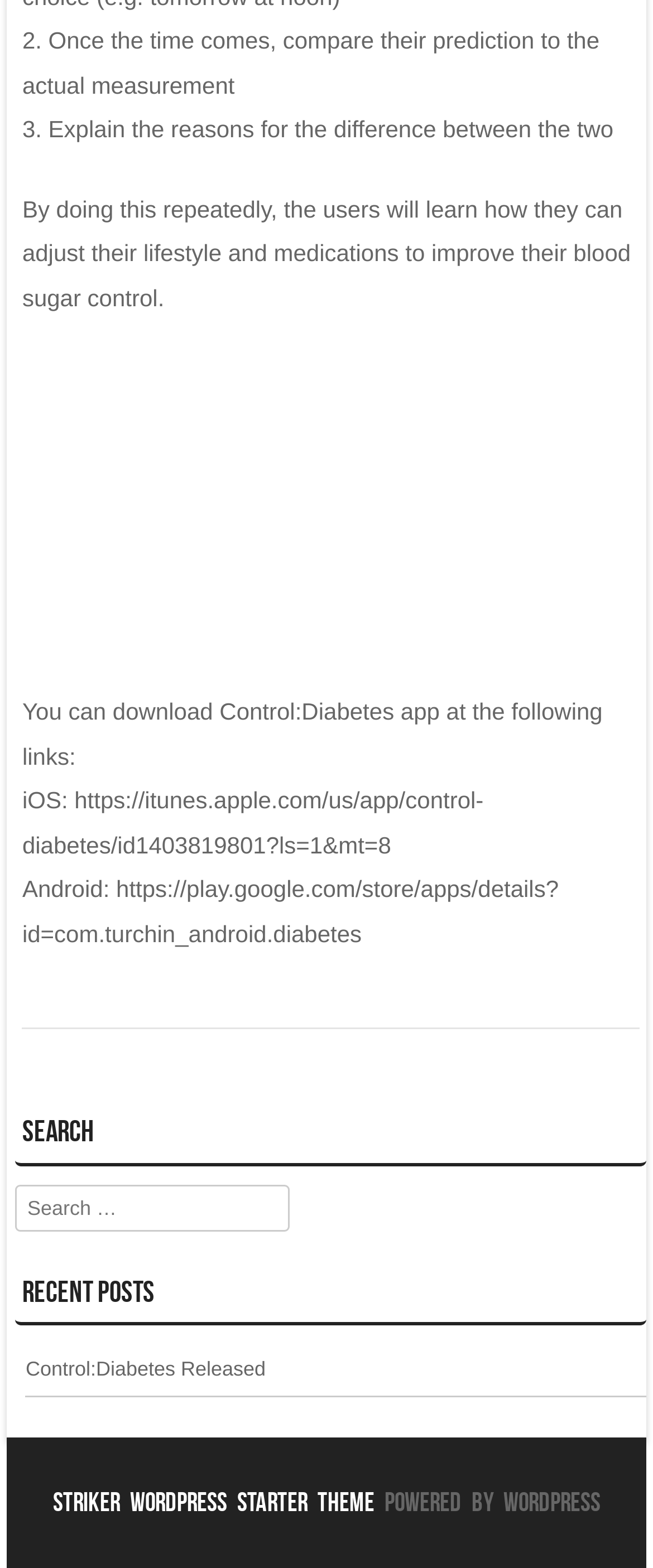Using the webpage screenshot, locate the HTML element that fits the following description and provide its bounding box: "Striker WordPress Starter Theme".

[0.081, 0.949, 0.573, 0.967]